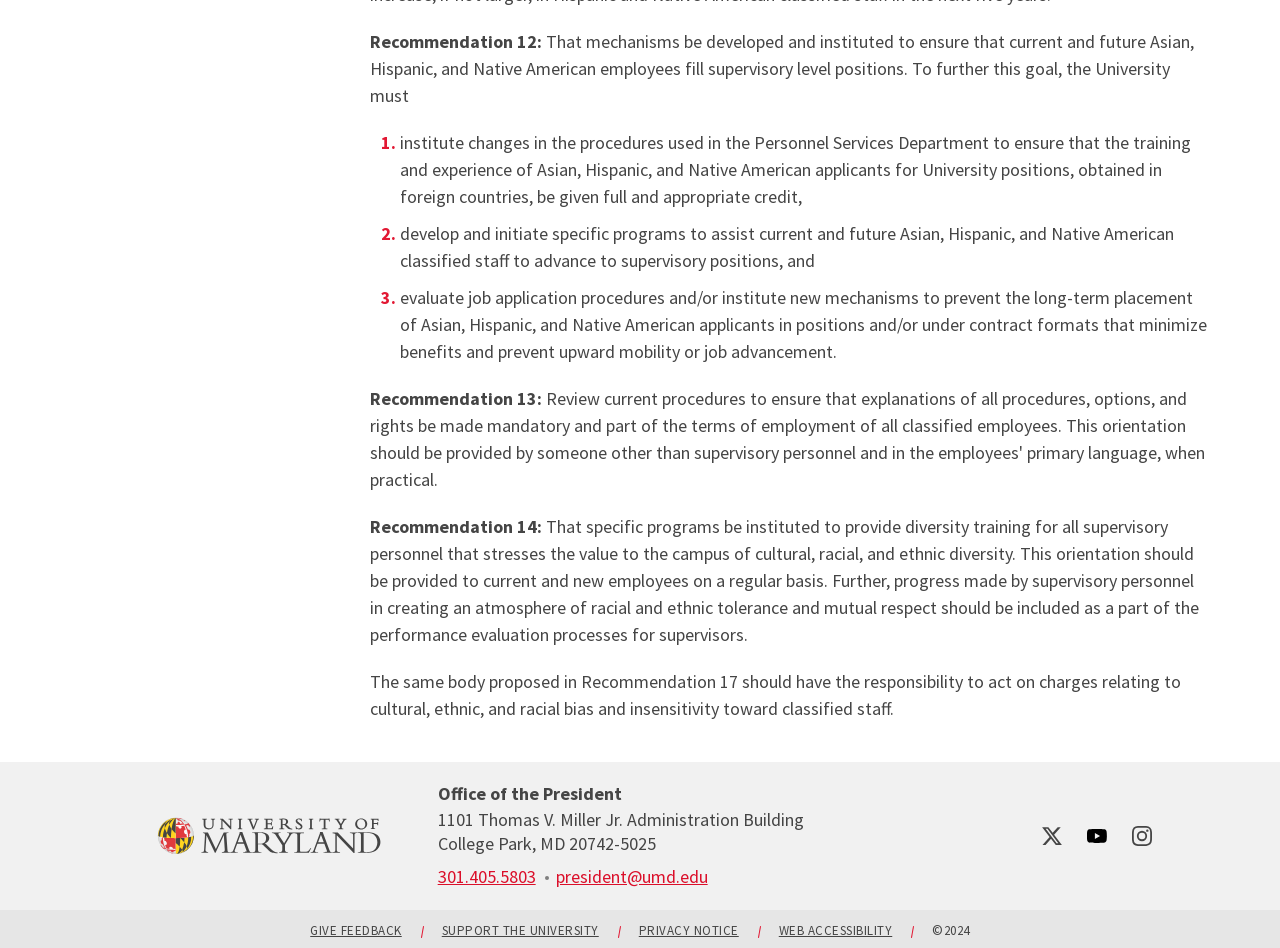Please find the bounding box coordinates of the element that you should click to achieve the following instruction: "View the 'LAW' page". The coordinates should be presented as four float numbers between 0 and 1: [left, top, right, bottom].

None